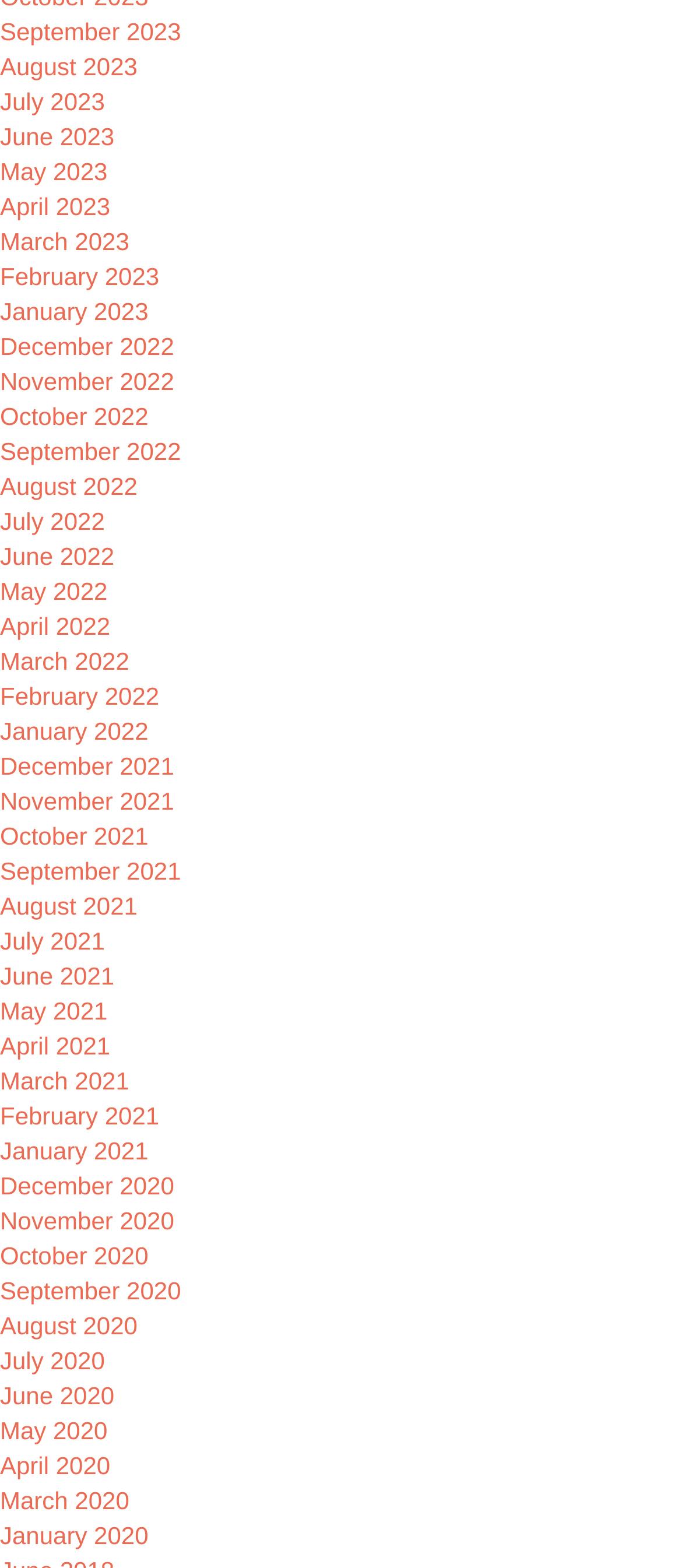What is the most recent month listed?
Answer the question with a detailed explanation, including all necessary information.

By examining the list of links, I can see that the most recent month listed is September 2023, which is the first link in the list.